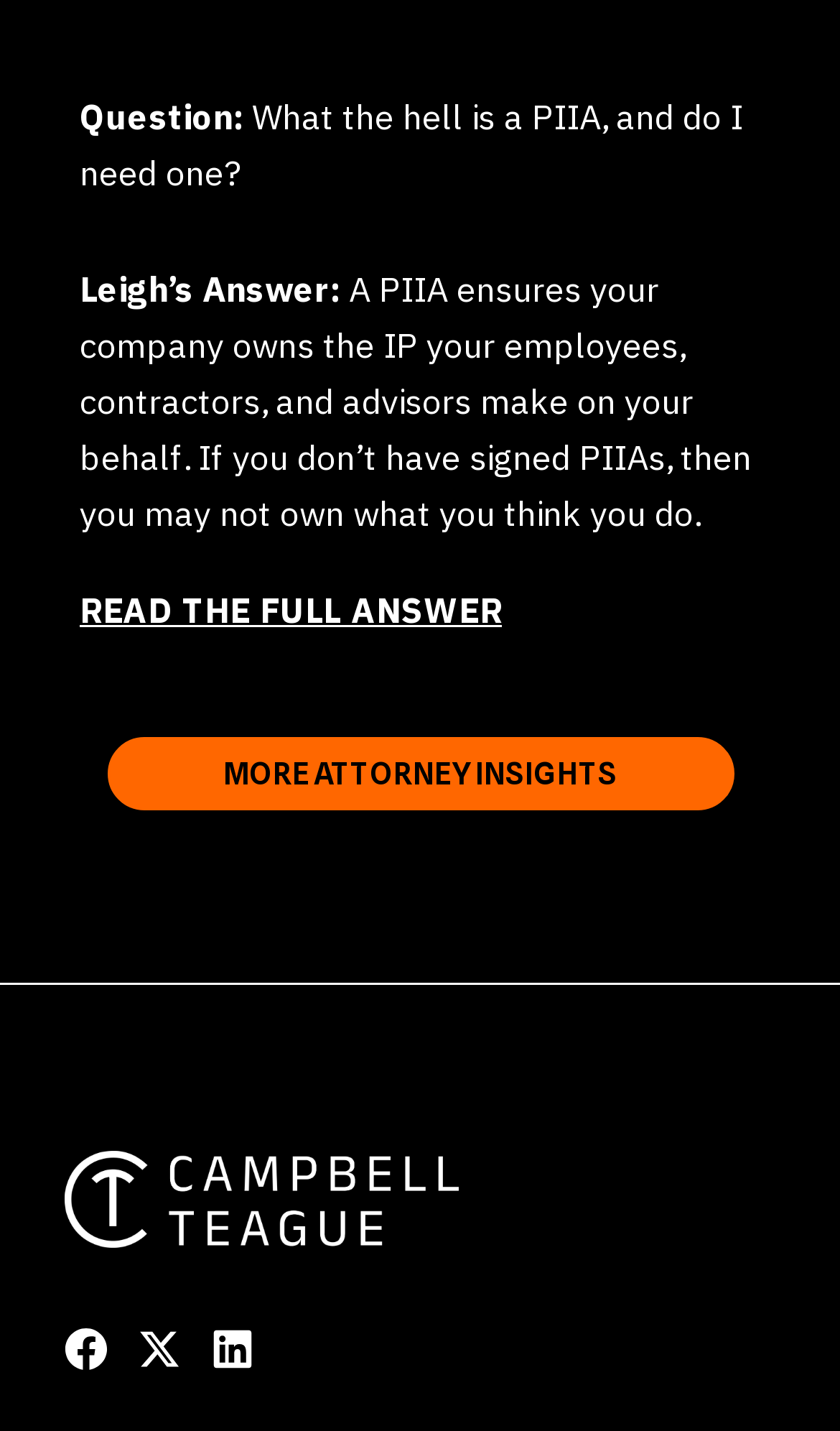Who answers the question about PIIA?
Please provide a single word or phrase as your answer based on the screenshot.

Leigh